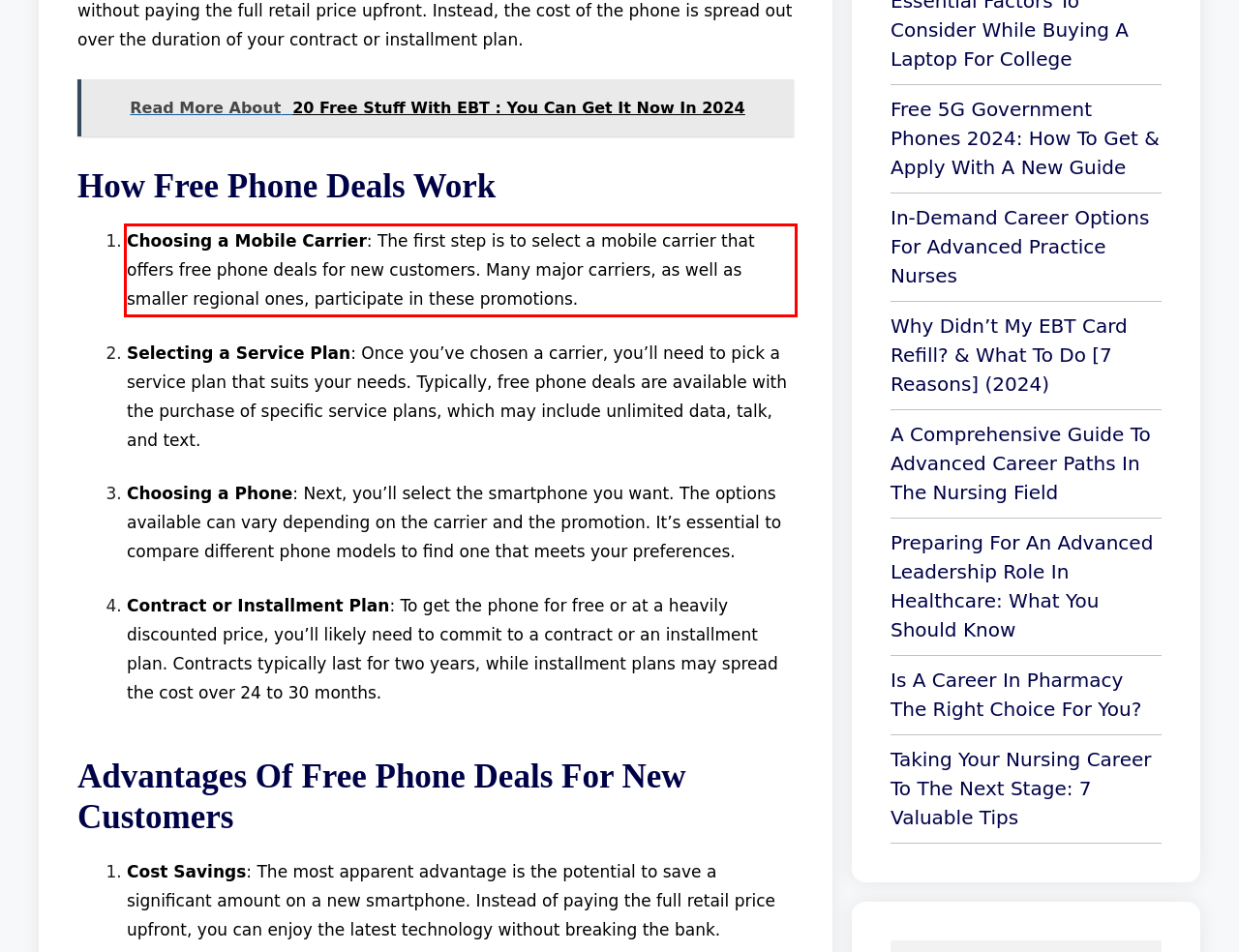You are given a webpage screenshot with a red bounding box around a UI element. Extract and generate the text inside this red bounding box.

Choosing a Mobile Carrier: The first step is to select a mobile carrier that offers free phone deals for new customers. Many major carriers, as well as smaller regional ones, participate in these promotions.